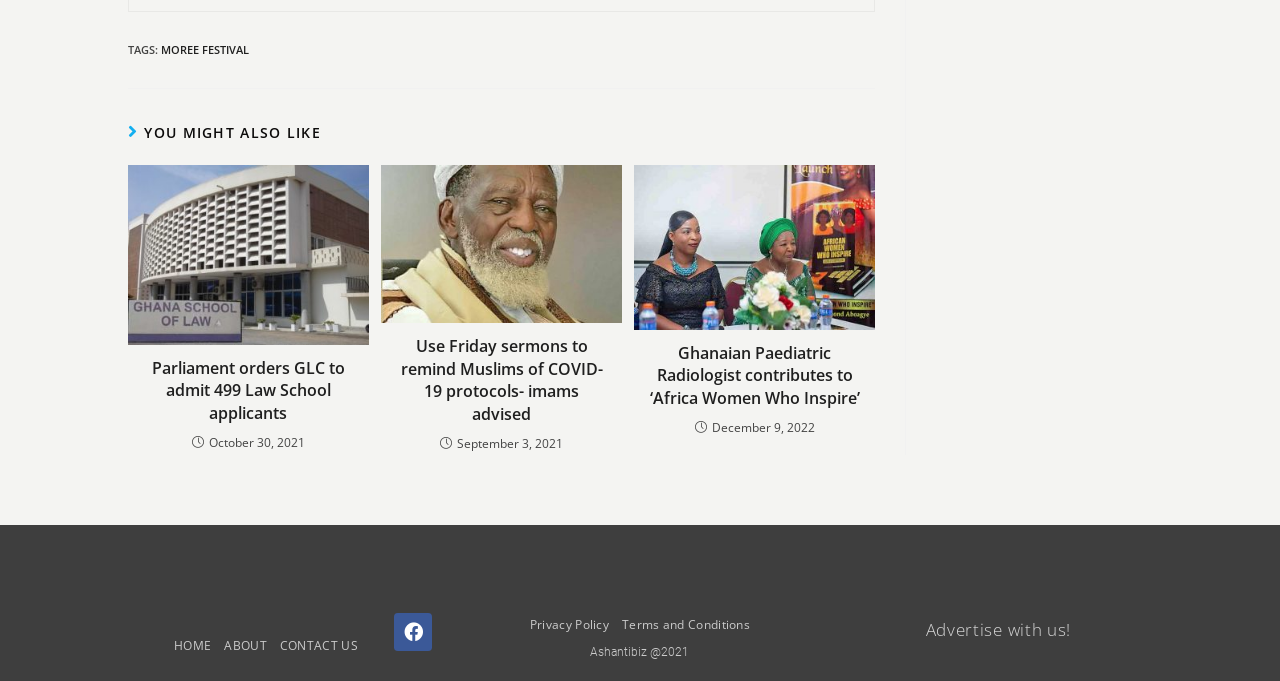Respond with a single word or phrase to the following question: What is the date of the second article?

September 3, 2021